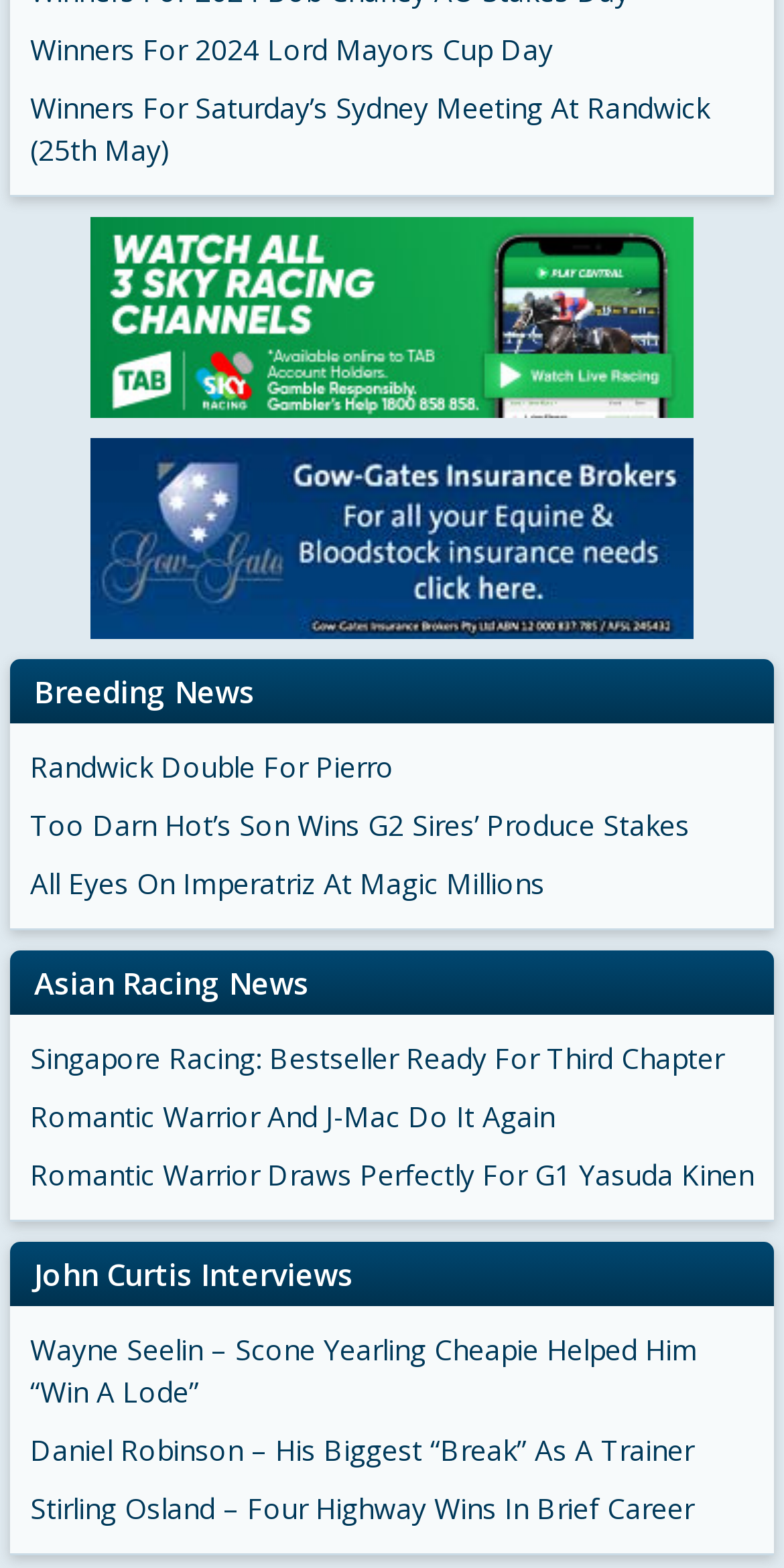Please predict the bounding box coordinates of the element's region where a click is necessary to complete the following instruction: "Read about Winners For 2024 Lord Mayors Cup Day". The coordinates should be represented by four float numbers between 0 and 1, i.e., [left, top, right, bottom].

[0.038, 0.018, 0.962, 0.045]